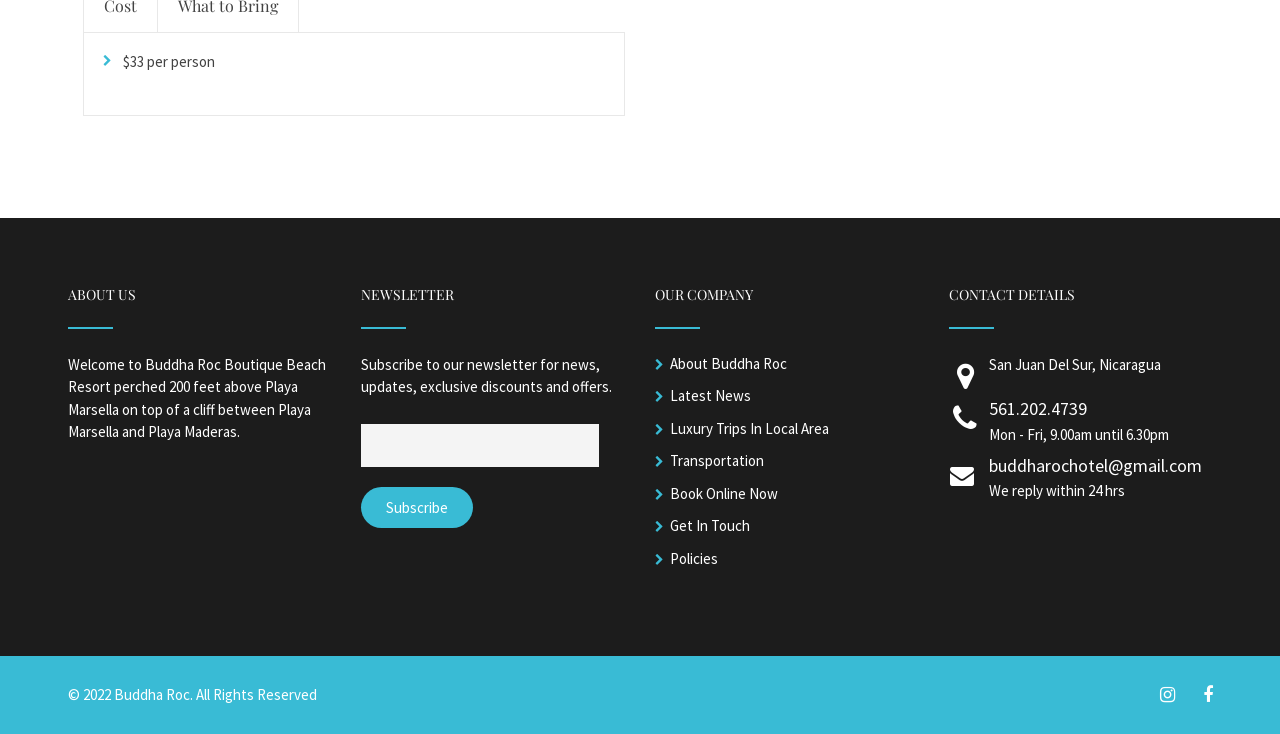Predict the bounding box of the UI element that fits this description: "Luxury Trips In Local Area".

[0.523, 0.571, 0.648, 0.596]